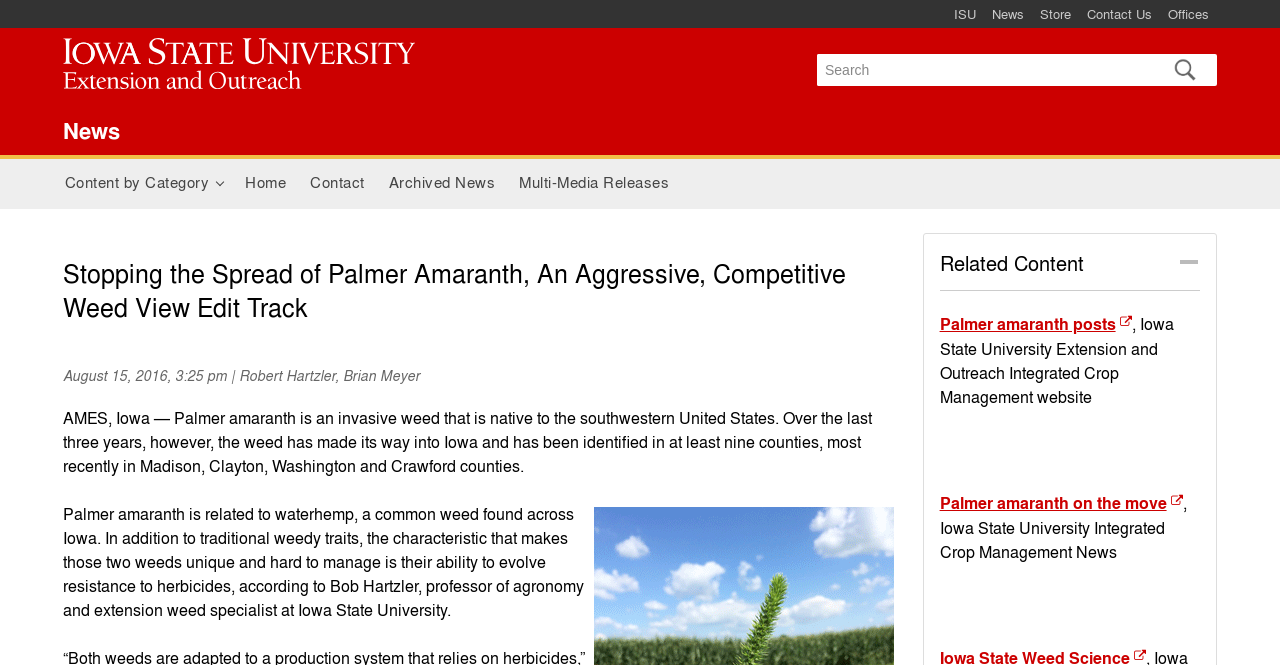Respond concisely with one word or phrase to the following query:
What is the name of the university mentioned on this webpage?

Iowa State University